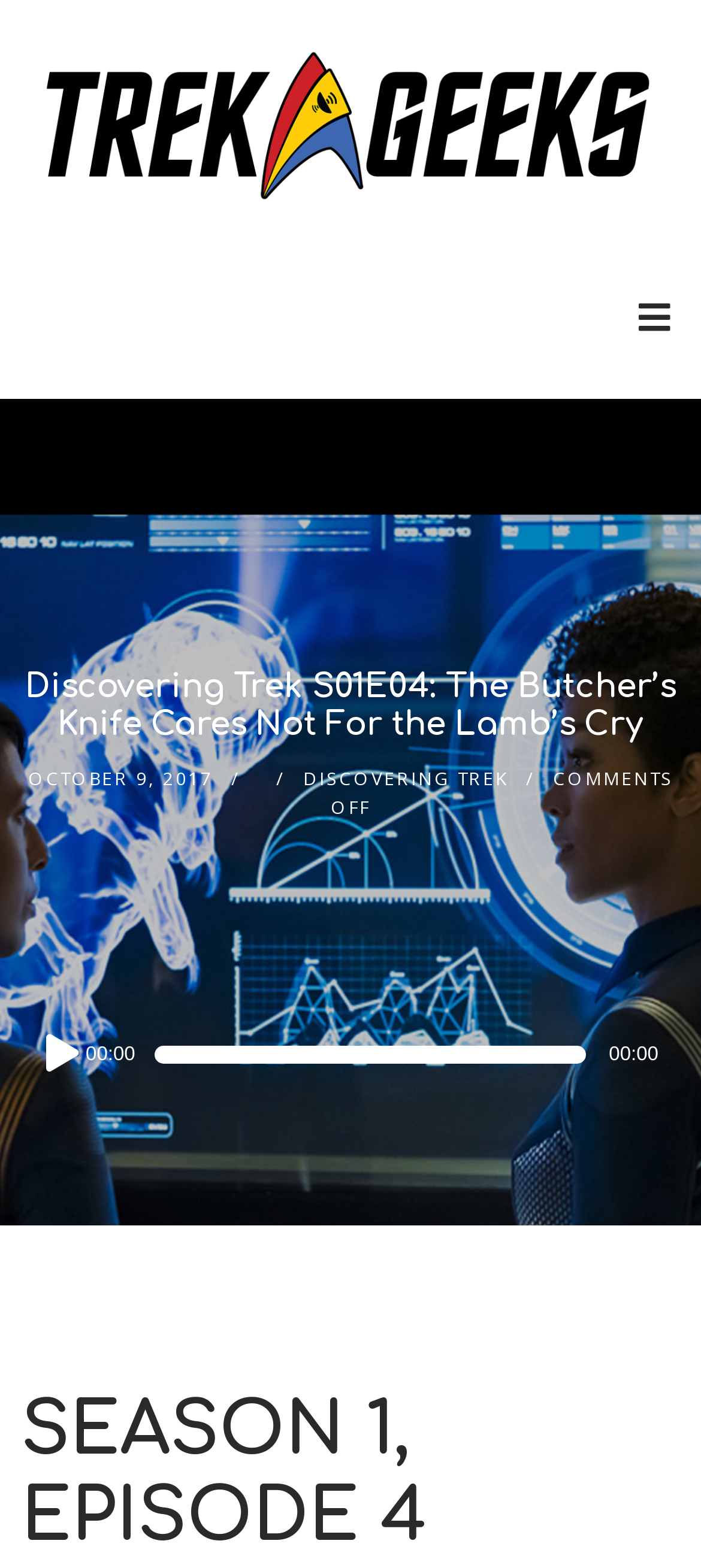Offer a comprehensive description of the webpage’s content and structure.

The webpage is about a Star Trek podcast, specifically episode 4 of season 1, titled "The Butcher's Knife Cares Not For the Lamb's Cry". At the top, there is a heading with the title "Trek Geeks – The BEST Star Trek Podcasts in the Galaxy", which is also a link and has an associated image. Below this, there is another heading with the episode title.

On the left side, there is a date "OCTOBER 9, 2017" and a link to "DISCOVERING TREK". On the right side, there is a text "COMMENTS OFF". 

In the middle of the page, there is an audio player with a "Play" button, a timer showing "00:00", and a horizontal time slider. The audio player takes up most of the width of the page.

At the bottom, there is a heading "SEASON 1, EPISODE 4", which is likely a summary or description of the episode.